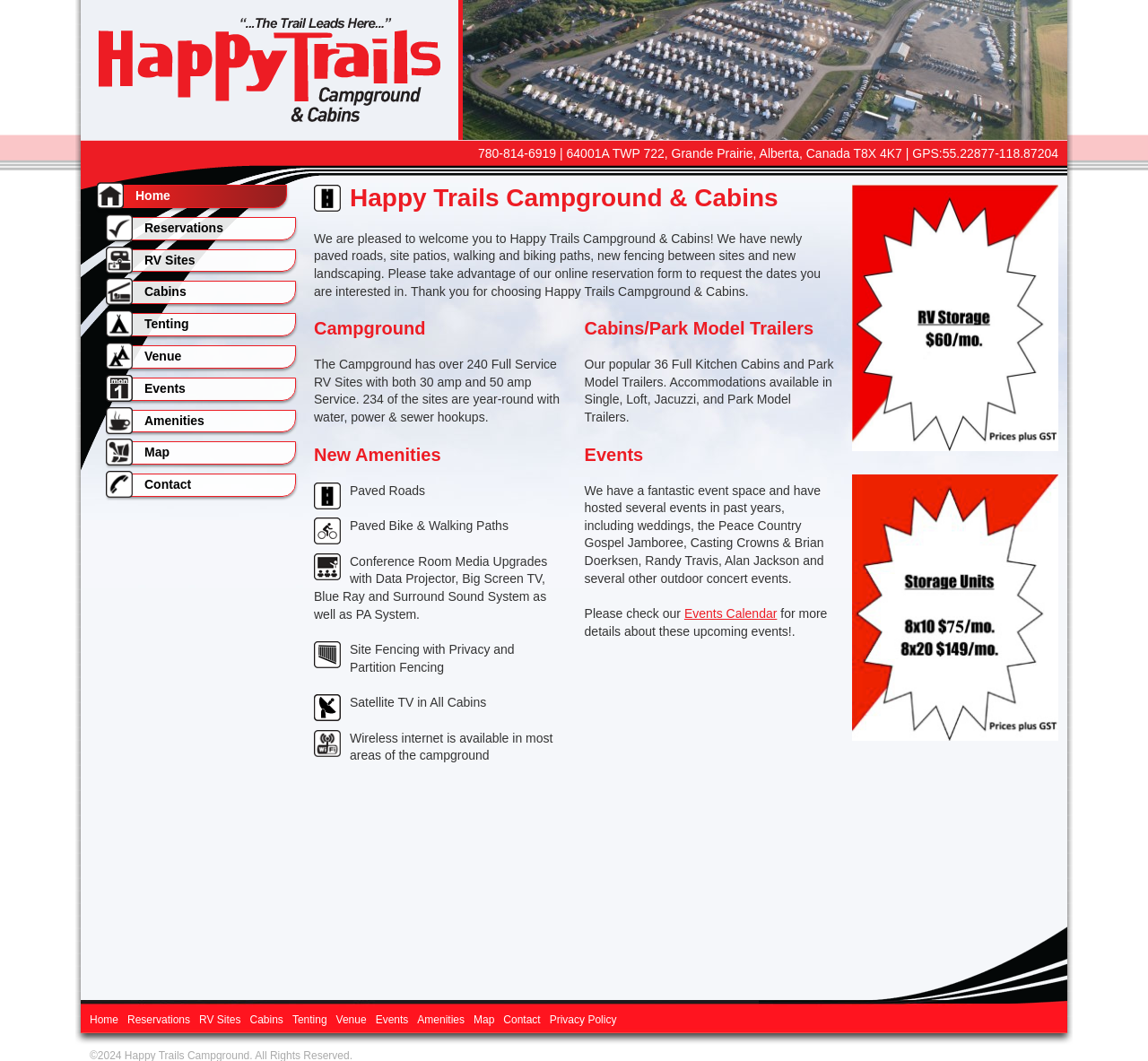Respond with a single word or phrase:
What is the phone number of Happy Trails Campground & Cabins?

780-814-6919